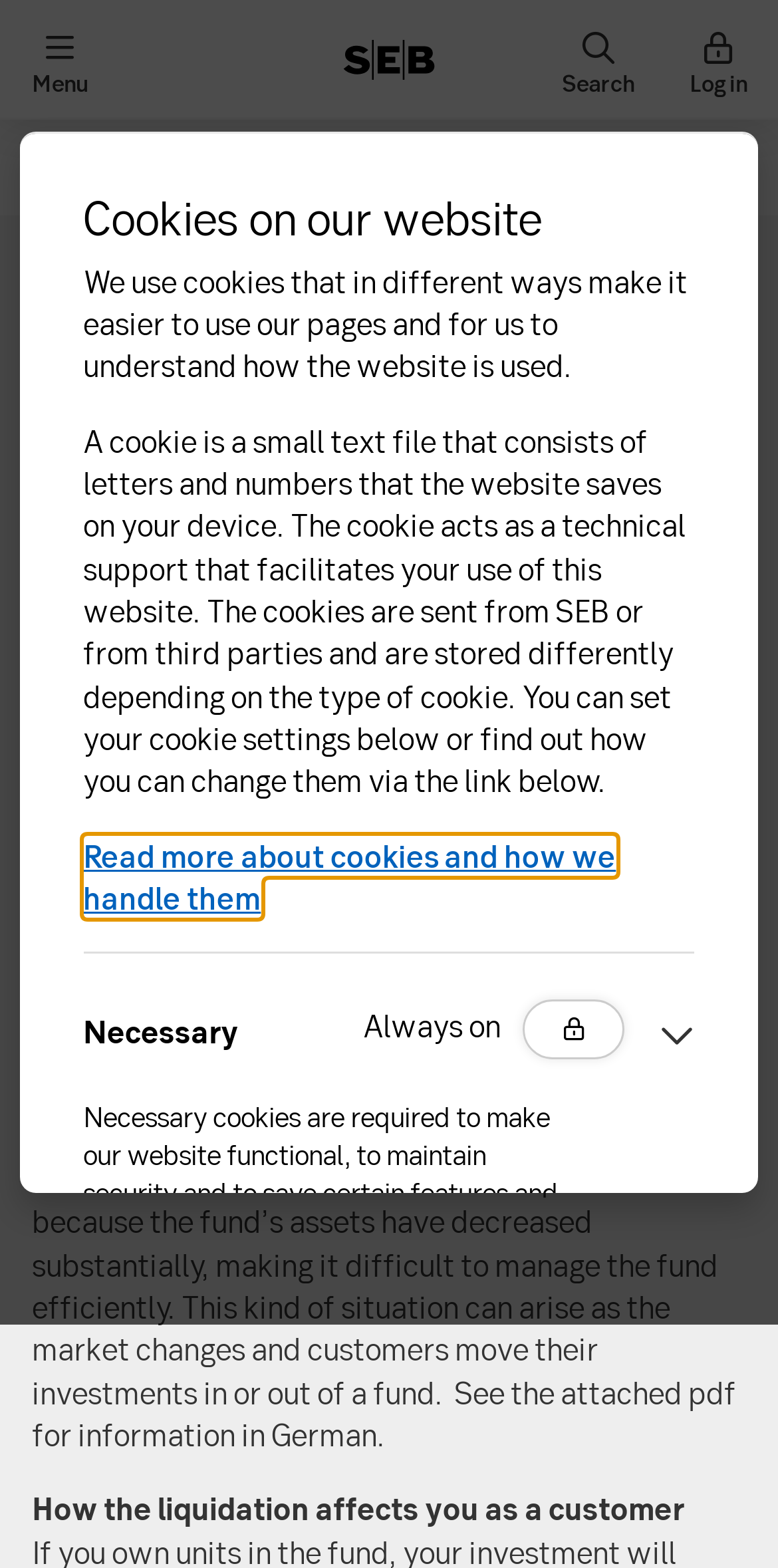Please predict the bounding box coordinates (top-left x, top-left y, bottom-right x, bottom-right y) for the UI element in the screenshot that fits the description: Funds news list

[0.09, 0.093, 0.365, 0.12]